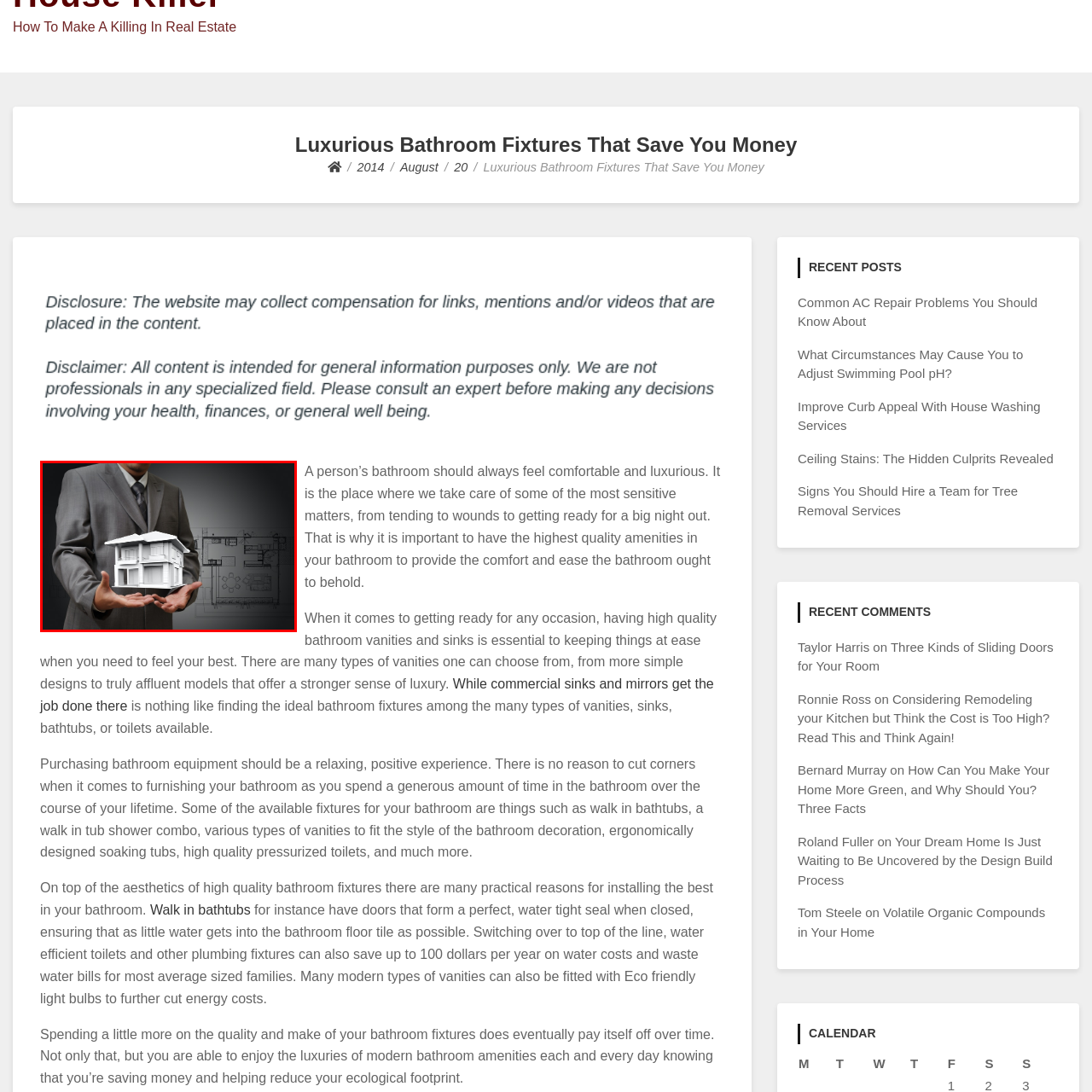Explain comprehensively what is shown in the image marked by the red outline.

The image features a man in a tailored suit, confidently presenting a miniature model of a house in his hands. This symbolizes the real estate business, showcasing the intersection of professionalism and architectural design. In the background, a blueprint of a detailed home layout is subtly visible, emphasizing the planning and creativity involved in real estate development. The contrasting dark background highlights the focus on the man's presentation and the house model, portraying a sense of ambition and expertise in the property market. This imagery encapsulates the essence of making significant investments in real estate and the importance of quality, well-designed properties.